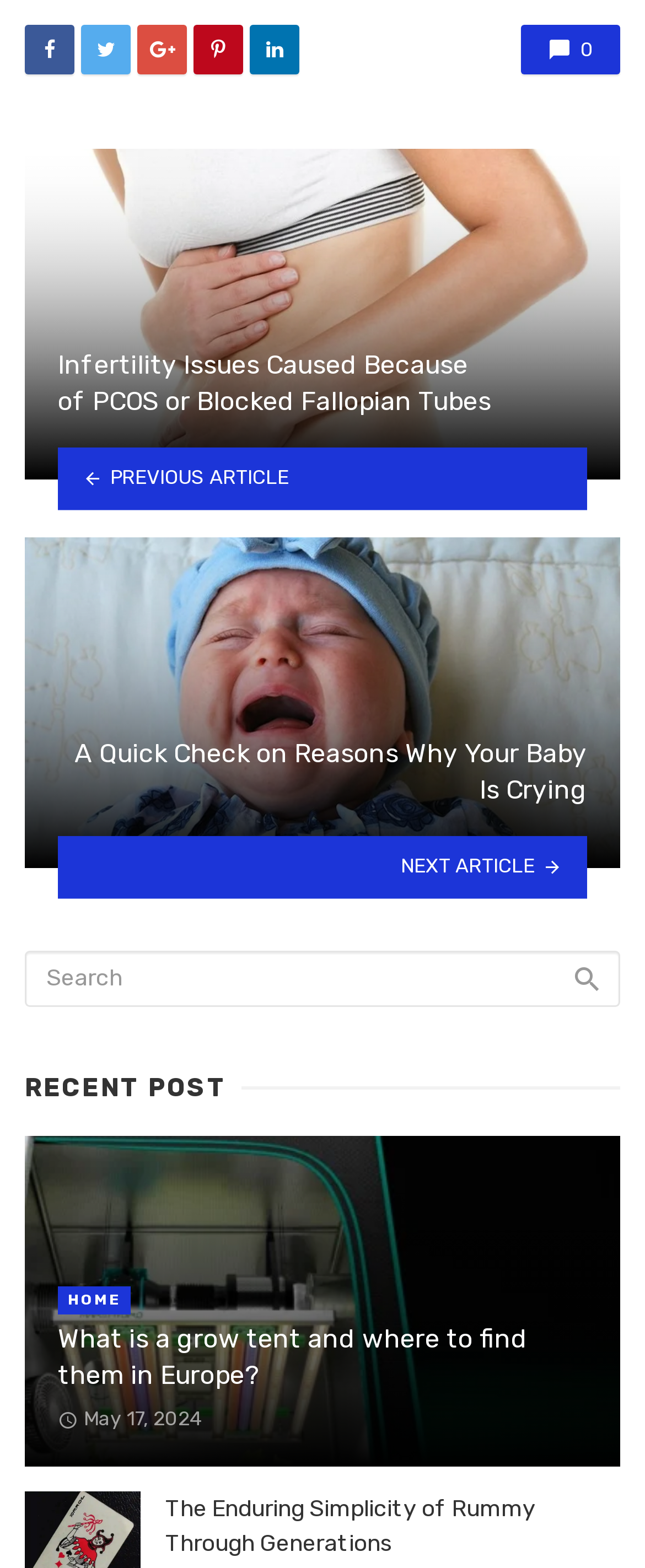What is the purpose of the textbox?
Provide a concise answer using a single word or phrase based on the image.

Search